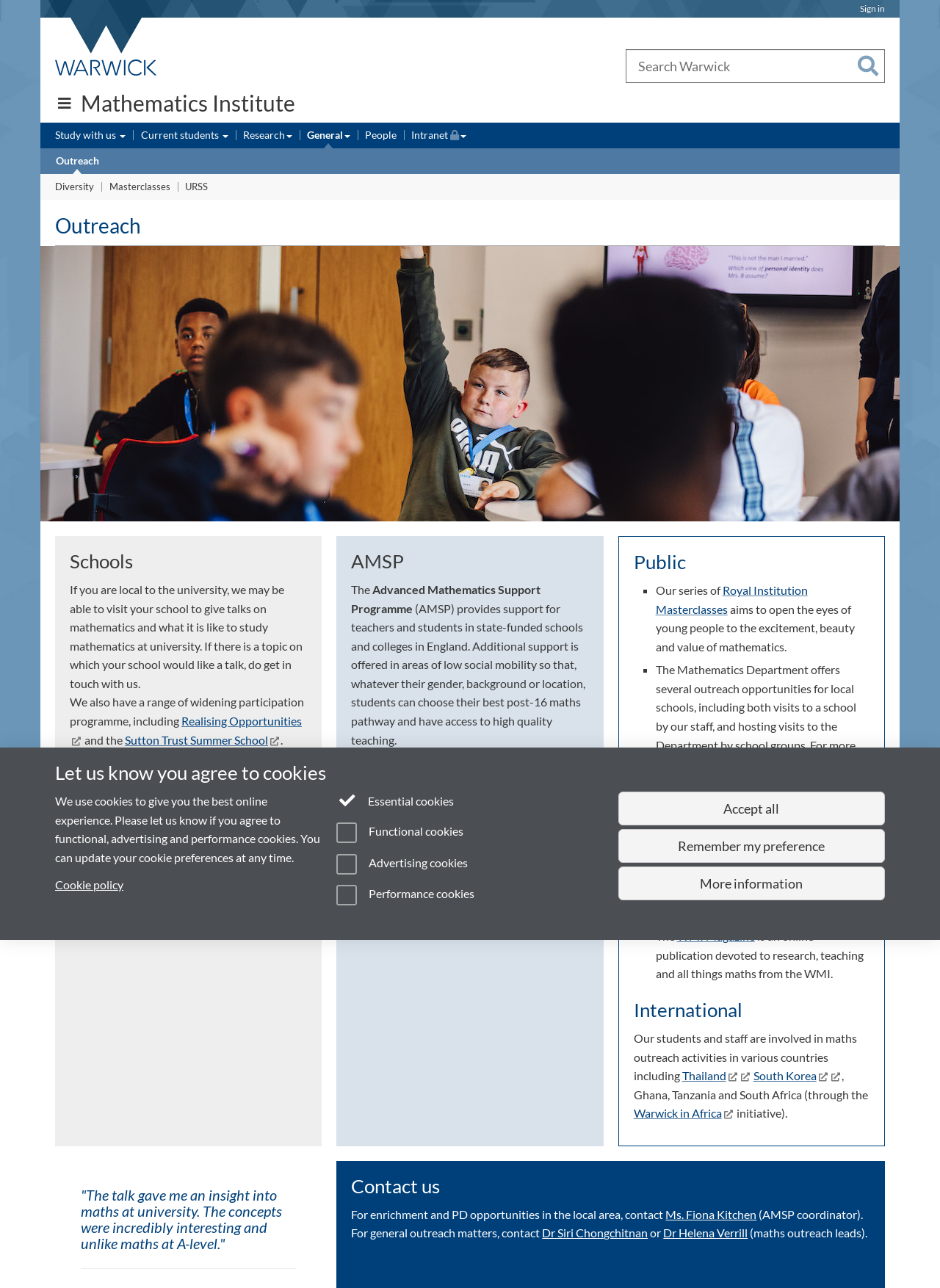Please determine the bounding box coordinates for the element that should be clicked to follow these instructions: "Search Warwick".

[0.665, 0.038, 0.941, 0.065]